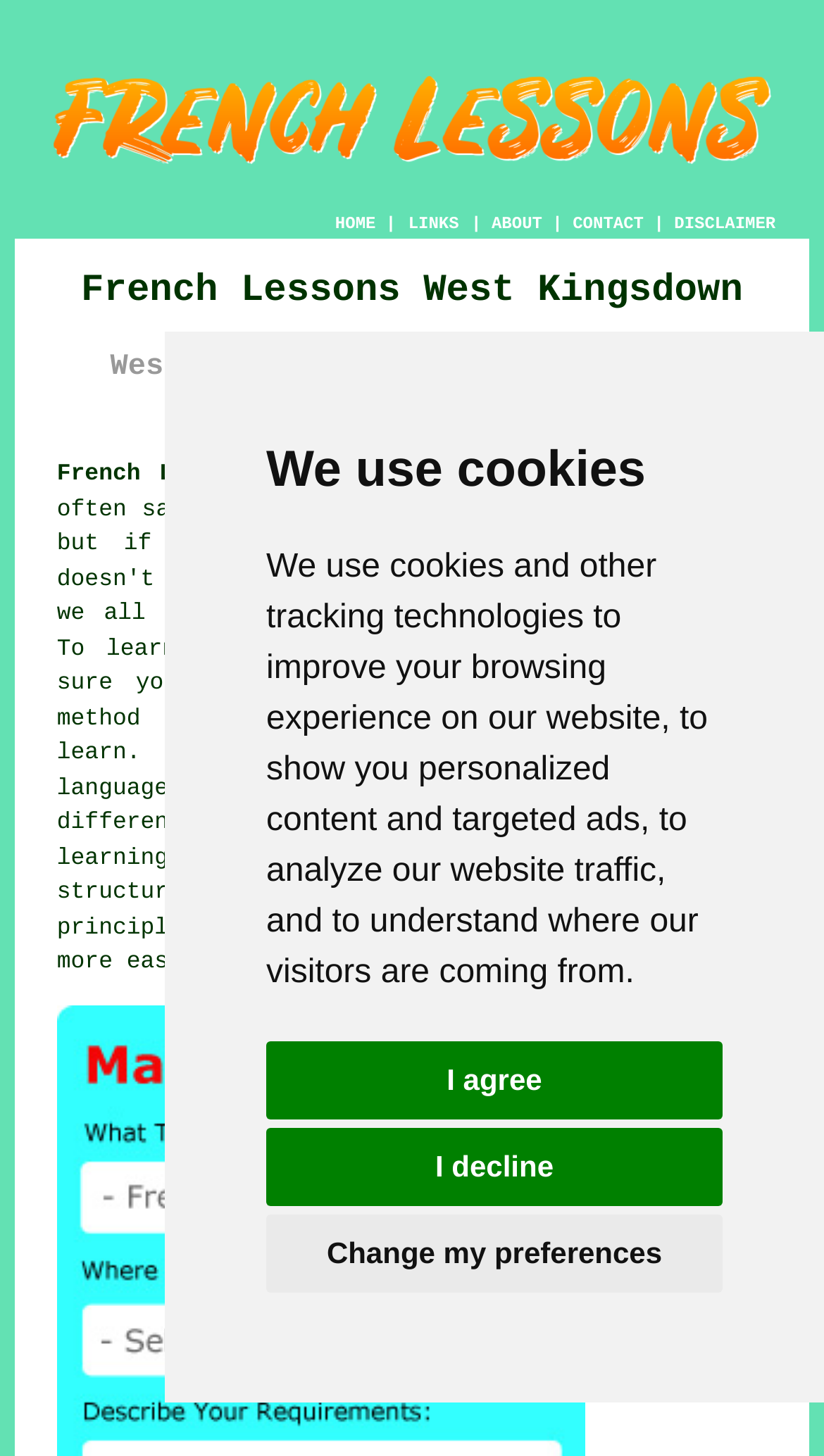Highlight the bounding box coordinates of the element that should be clicked to carry out the following instruction: "click the HOME link". The coordinates must be given as four float numbers ranging from 0 to 1, i.e., [left, top, right, bottom].

[0.407, 0.148, 0.456, 0.161]